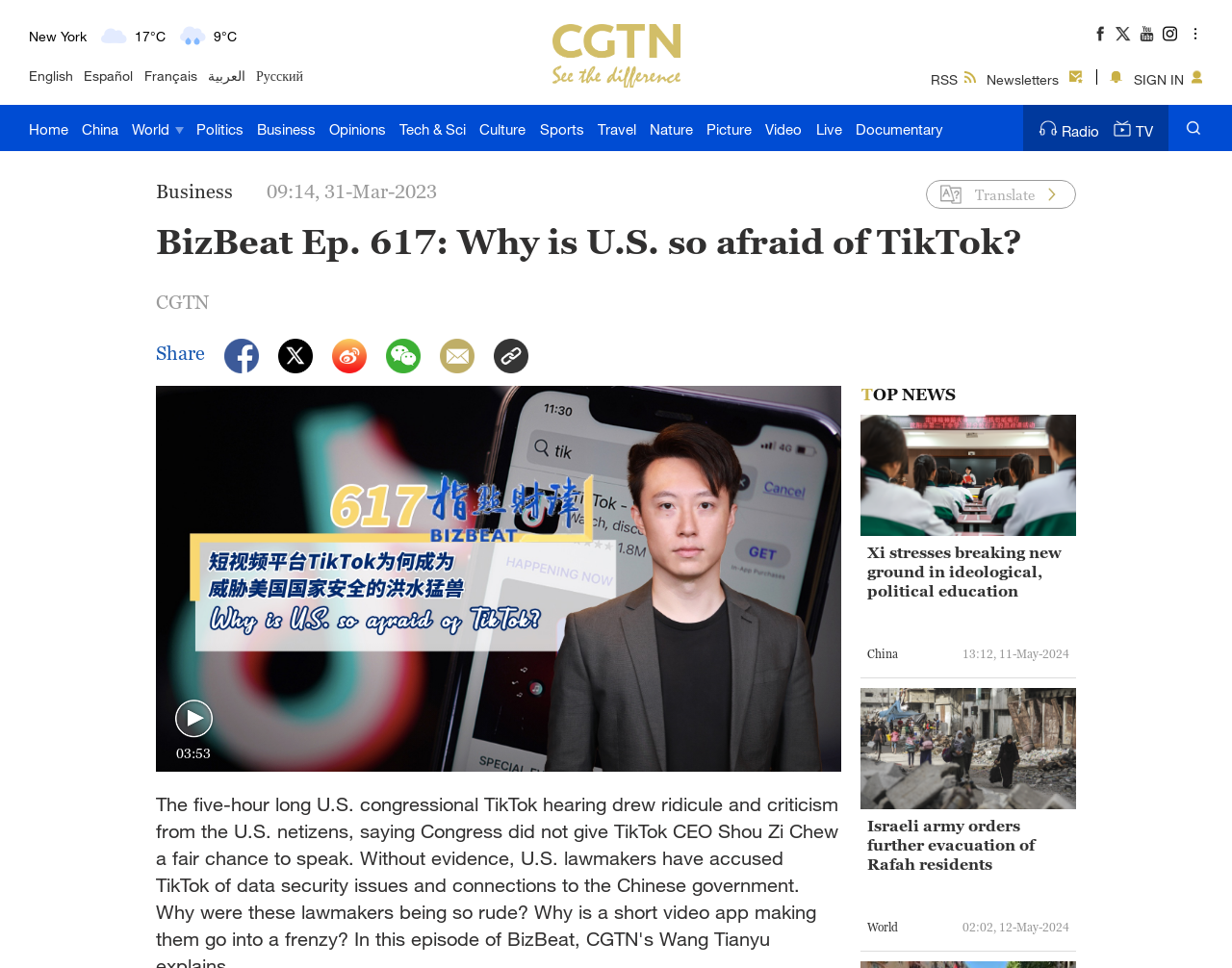Determine the bounding box coordinates of the clickable area required to perform the following instruction: "Watch video". The coordinates should be represented as four float numbers between 0 and 1: [left, top, right, bottom].

[0.621, 0.108, 0.651, 0.156]